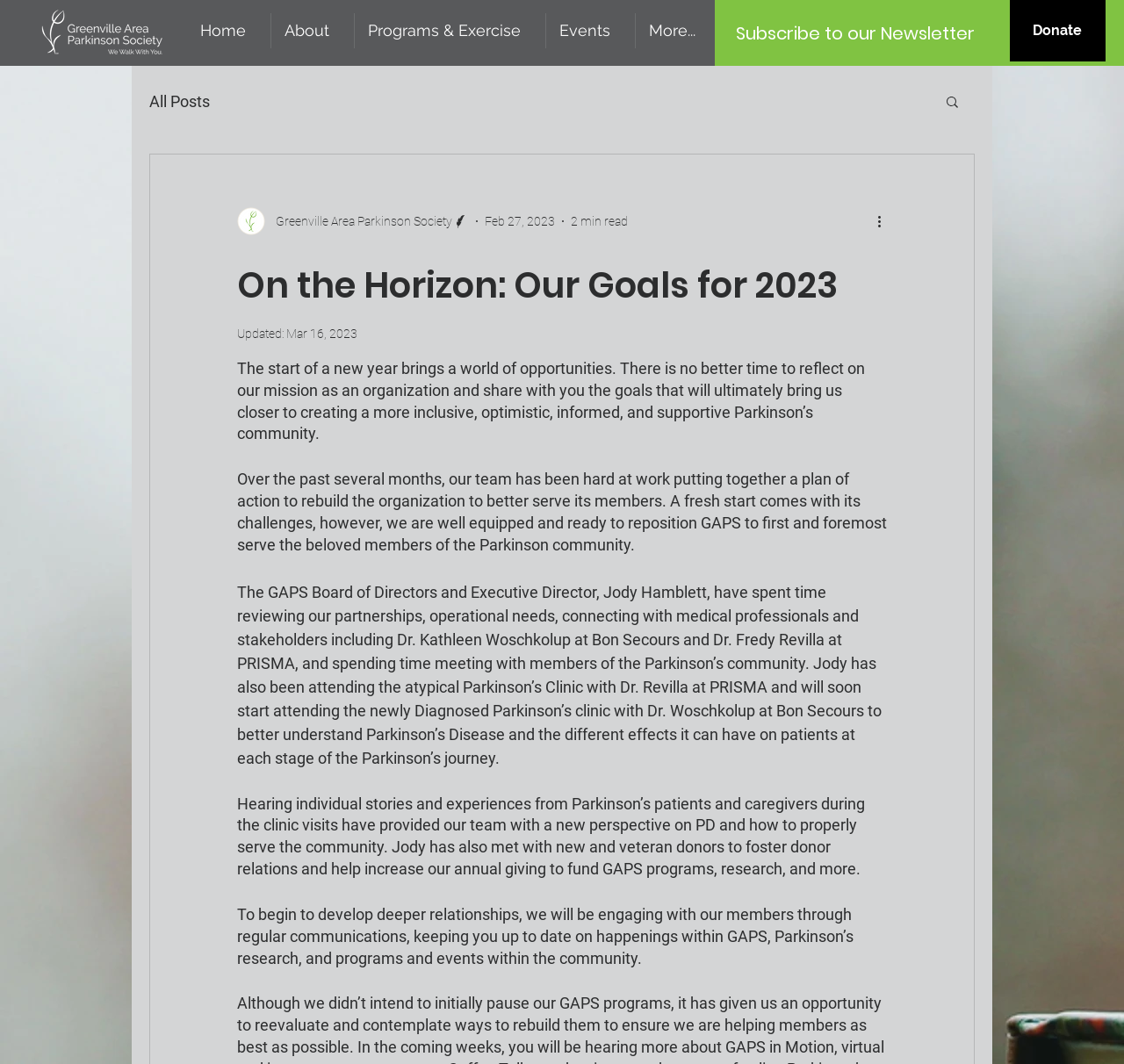Please determine the bounding box coordinates of the section I need to click to accomplish this instruction: "view archives".

None